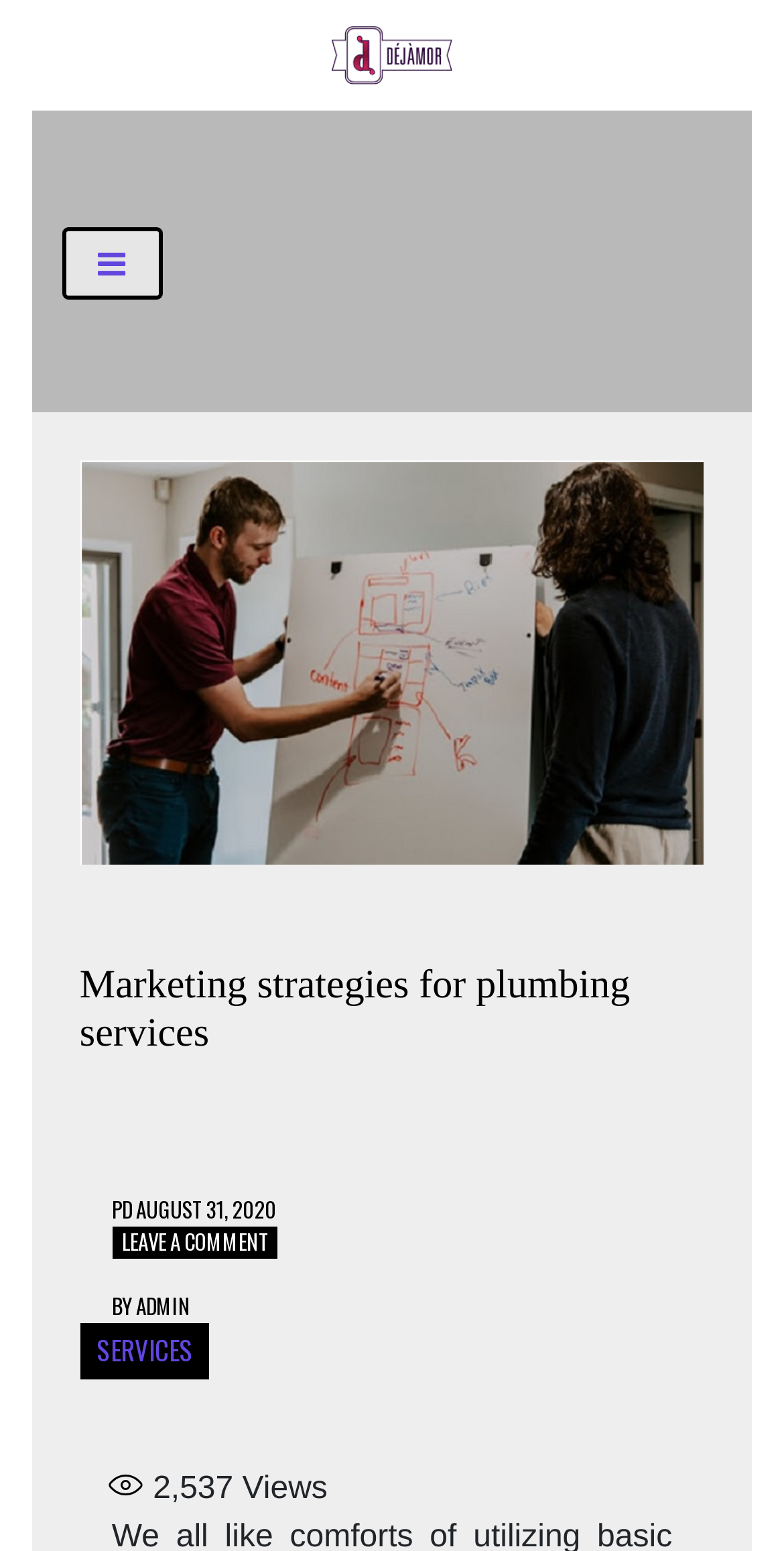Describe the webpage meticulously, covering all significant aspects.

The webpage appears to be a blog post about marketing strategies for plumbing services. At the top, there is a link to a "Business and Finance Blog" accompanied by an image, which is positioned near the top-left corner of the page. Below this, there is a heading with the same text, "Business and Finance Blog", which spans almost the entire width of the page.

To the right of the heading, there is a button with an icon, which is likely a menu toggle button. When expanded, it controls a primary menu. Below the button, there is a header section that contains an image and a heading with the title "Marketing strategies for plumbing services", which is centered near the top of the page.

Below the header, there is a section with a "PD" label, followed by a link to the date "AUGUST 31, 2020". Further down, there is a link to leave a comment on the post, and a section with the author's name "ADMIN" and a link to "SERVICES". The page also displays the number of views, "2,537", along with the label "Views" near the bottom.

The overall structure of the page is organized, with clear headings and concise text, making it easy to navigate and read.